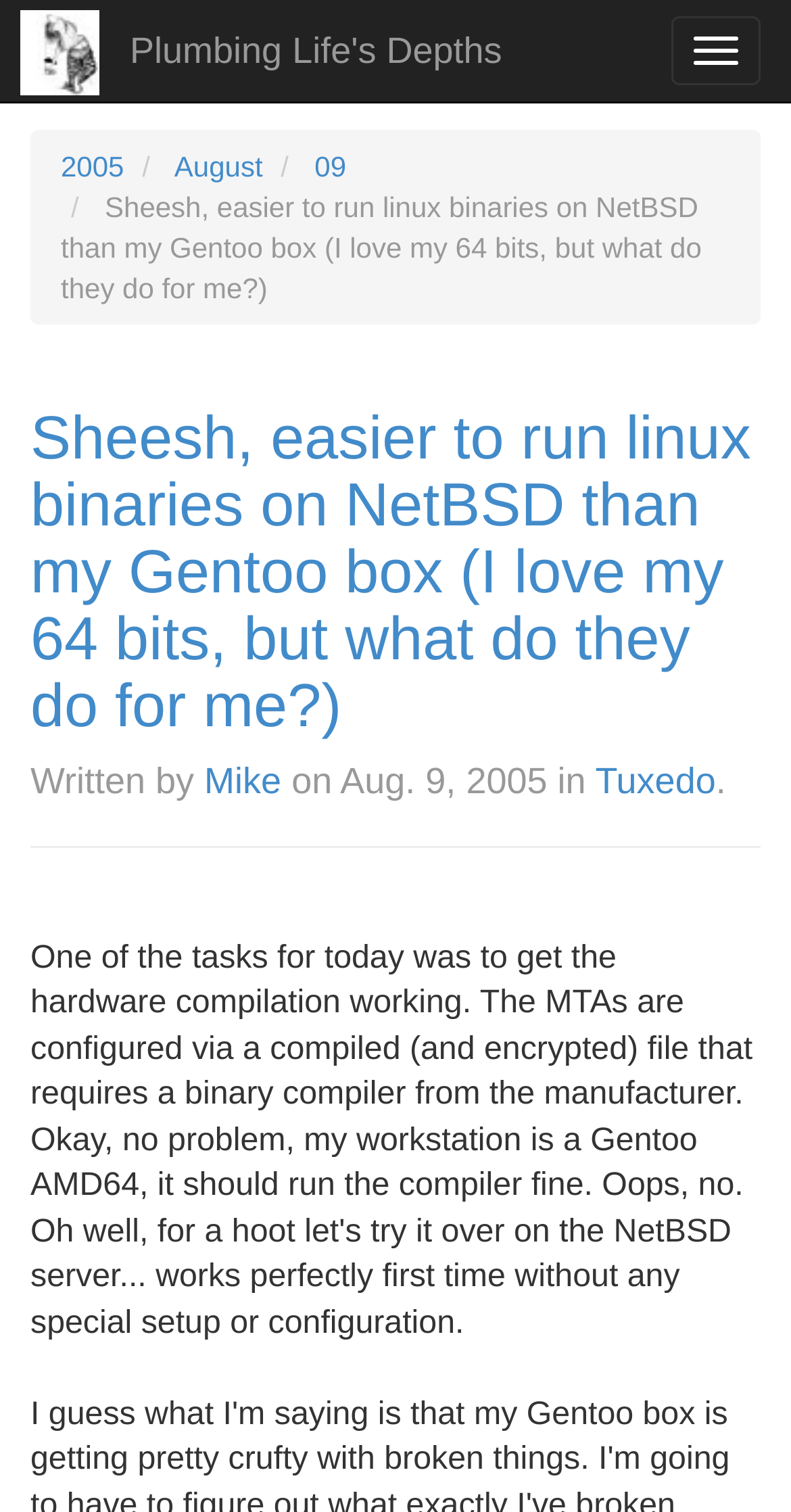Describe all the key features and sections of the webpage thoroughly.

The webpage appears to be a blog post or article page. At the top, there is a button labeled "Toggle navigation" positioned near the right edge of the page. Next to it is a small image. The title of the page, "Plumbing Life's Depths", is displayed prominently in the top section of the page.

Below the title, there are three links arranged horizontally, displaying the date "2005", the month "August", and the day "09", respectively. 

The main content of the page is a block of text that starts with "Sheesh, easier to run linux binaries on NetBSD than my Gentoo box (I love my 64 bits, but what do they do for me?)". This text is positioned below the date links and spans most of the page width. 

Within this block of text, there is a heading that includes the same text as the main content, followed by the author's name "Mike" and the date "Aug. 9, 2005" in a smaller font. The category "Tuxedo" is also mentioned in this section.